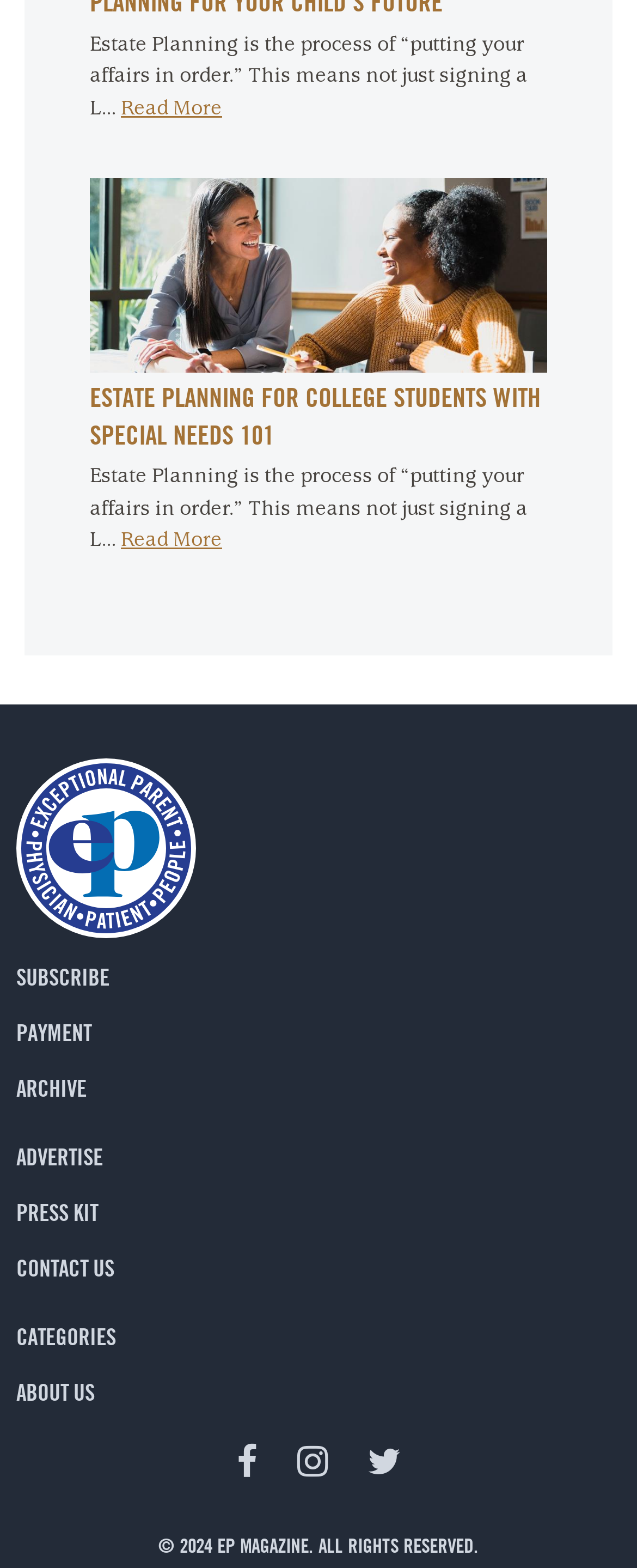Using the given description, provide the bounding box coordinates formatted as (top-left x, top-left y, bottom-right x, bottom-right y), with all values being floating point numbers between 0 and 1. Description: Press kit

[0.026, 0.764, 0.154, 0.782]